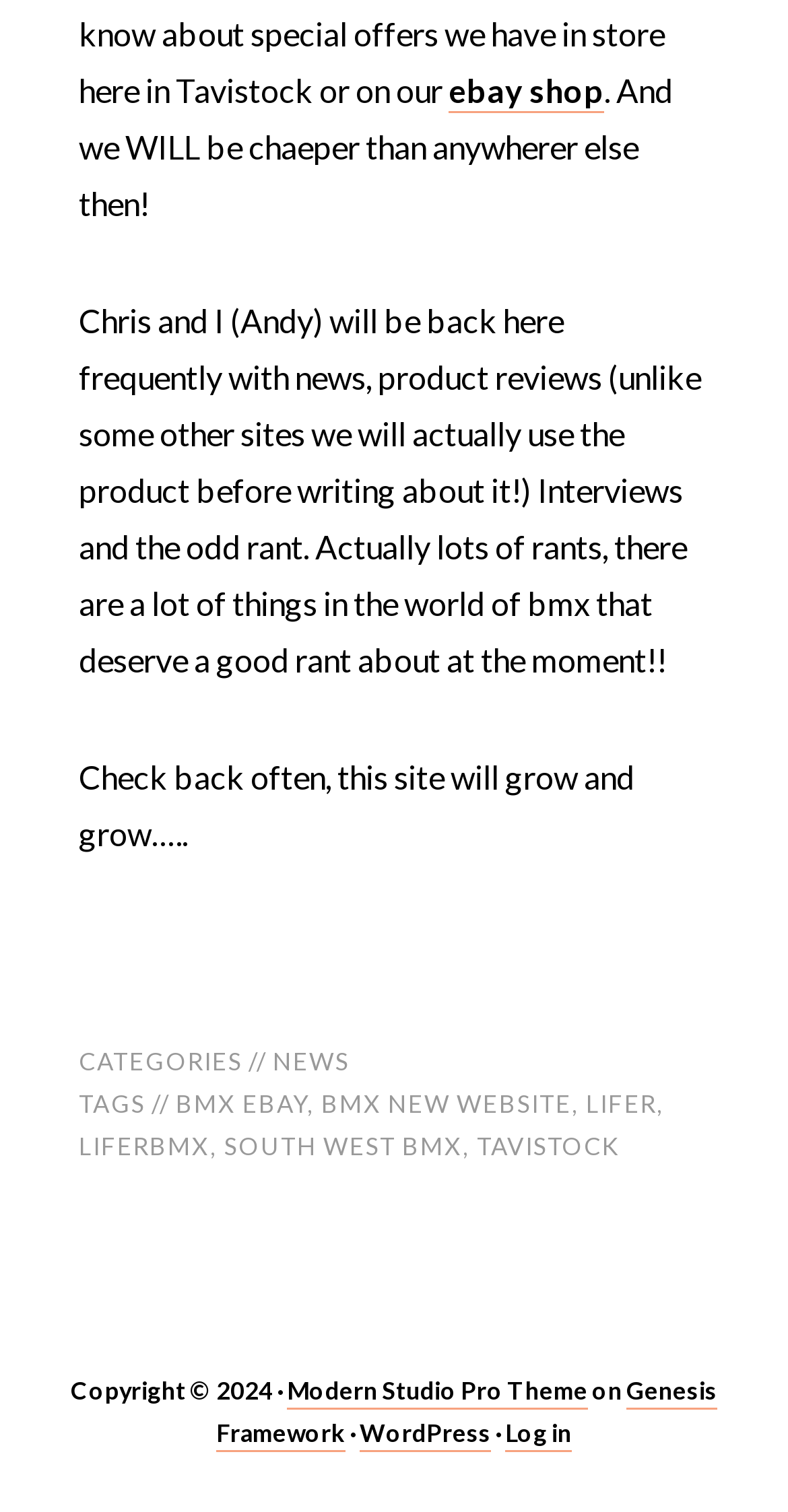What is the theme of the website?
Answer the question in a detailed and comprehensive manner.

The webpage has a link 'Modern Studio Pro Theme' at the bottom, which suggests that it is the theme of the website.